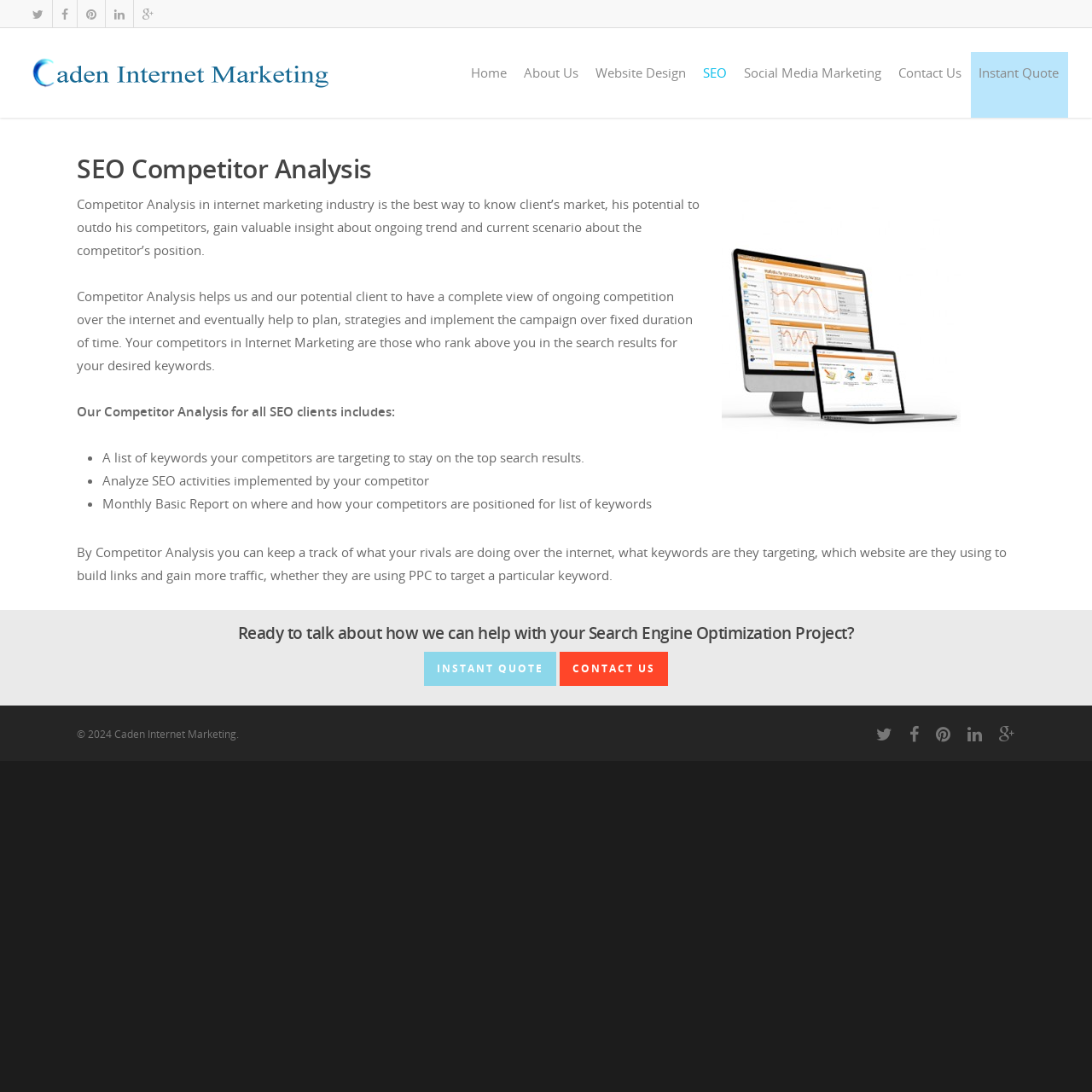Determine the coordinates of the bounding box for the clickable area needed to execute this instruction: "Click the CONTACT US link".

[0.512, 0.597, 0.612, 0.628]